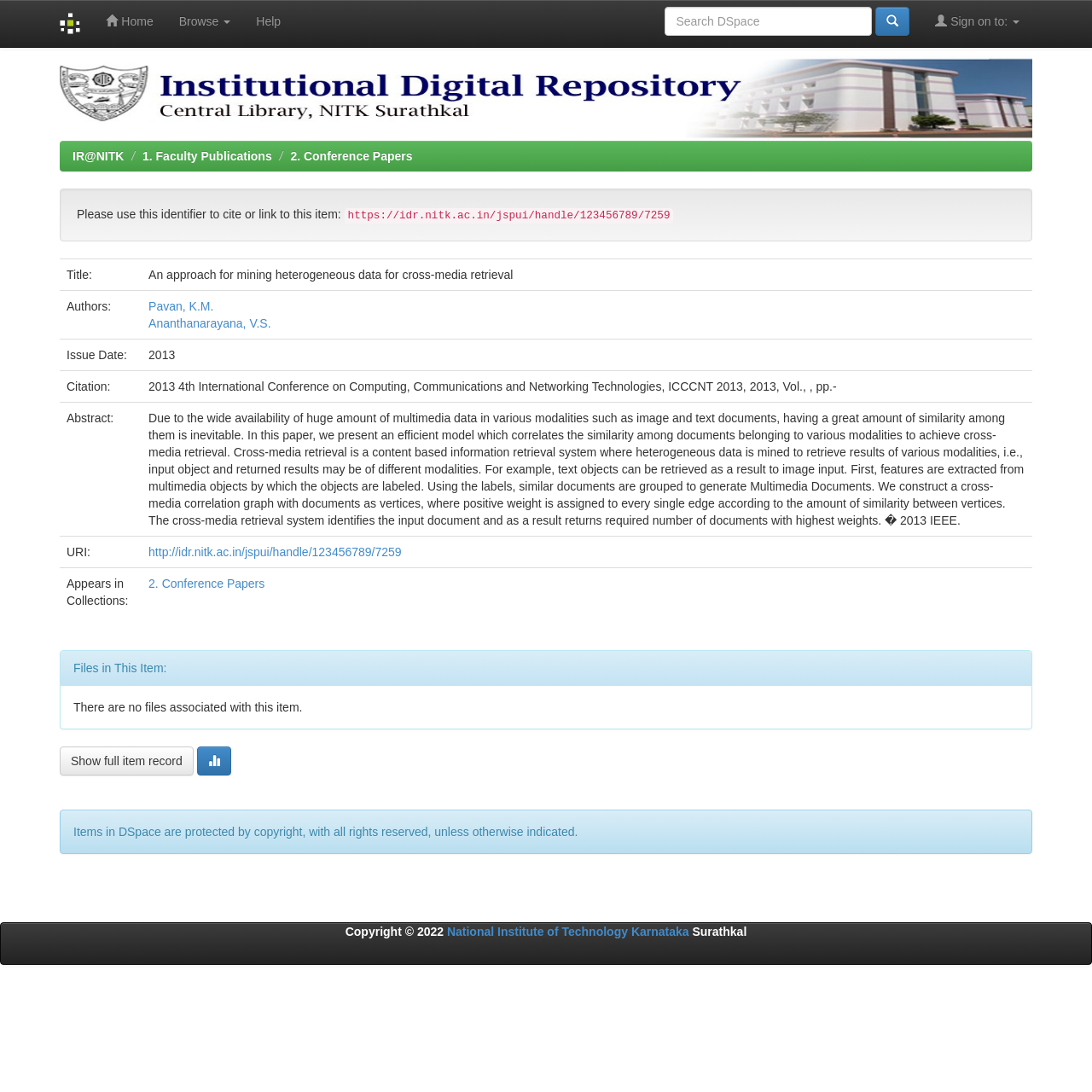Locate the bounding box coordinates of the element I should click to achieve the following instruction: "Click on the DSpace logo".

[0.043, 0.0, 0.086, 0.043]